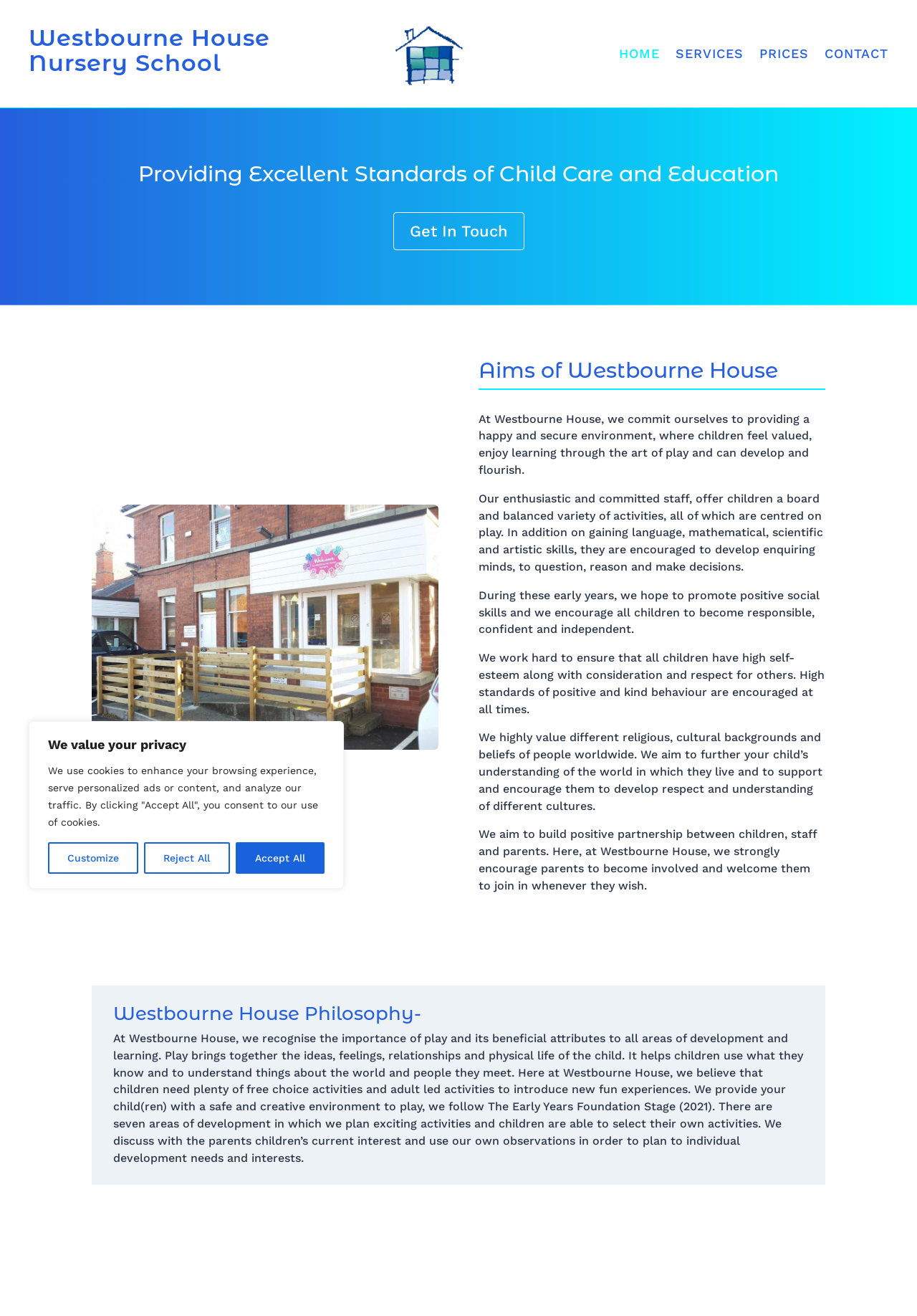Highlight the bounding box coordinates of the element that should be clicked to carry out the following instruction: "Click the Westbourne House Nursery Logo". The coordinates must be given as four float numbers ranging from 0 to 1, i.e., [left, top, right, bottom].

[0.427, 0.014, 0.509, 0.068]